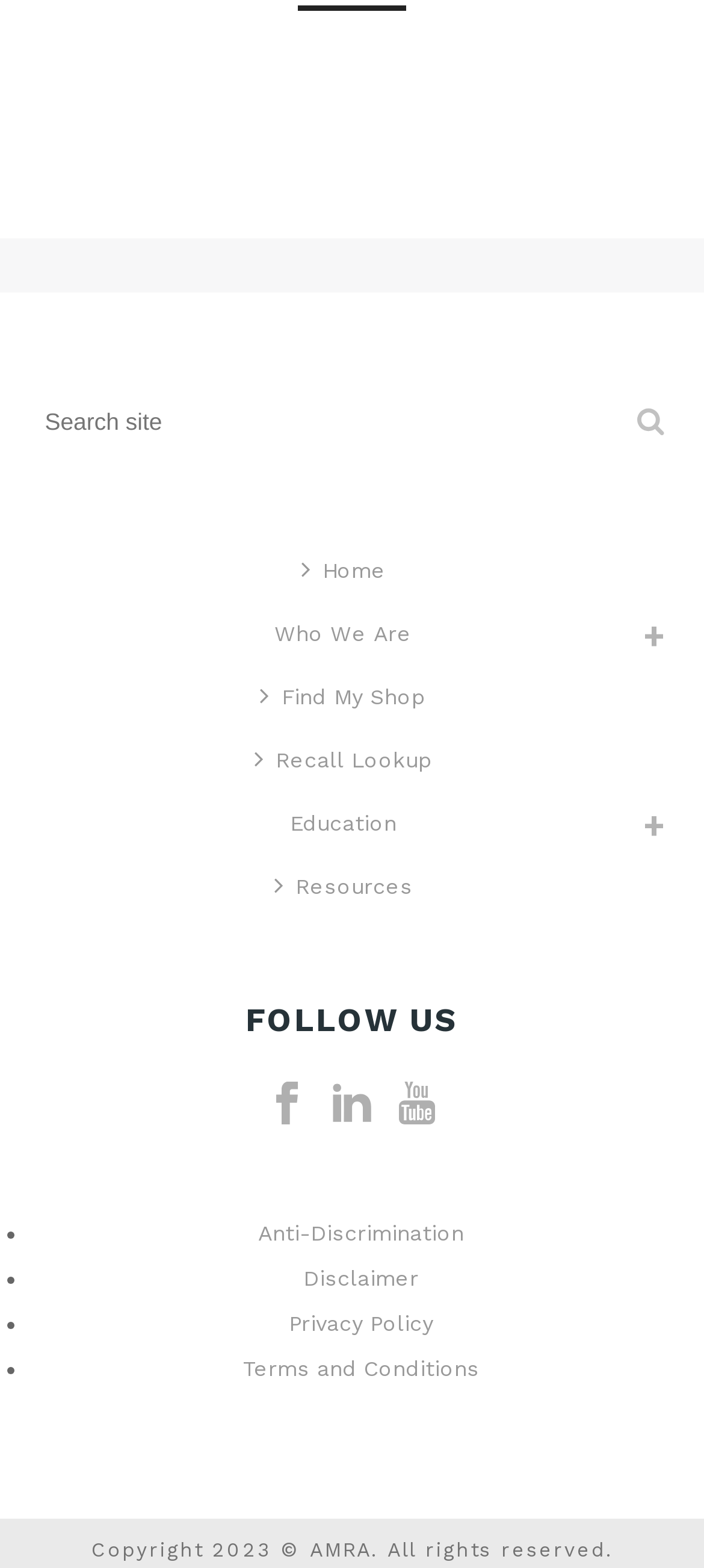Determine the bounding box coordinates of the clickable element to complete this instruction: "View Disclaimer". Provide the coordinates in the format of four float numbers between 0 and 1, [left, top, right, bottom].

[0.431, 0.808, 0.595, 0.824]